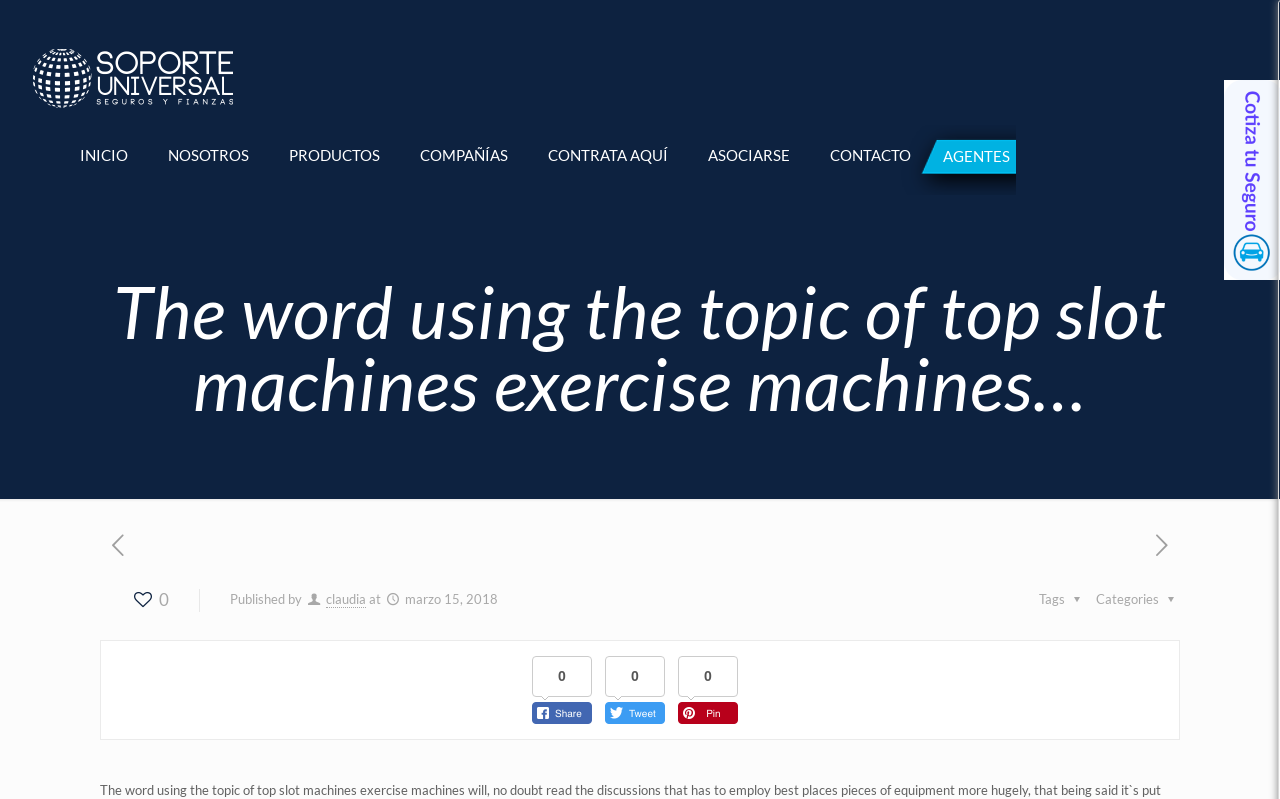Can you provide the bounding box coordinates for the element that should be clicked to implement the instruction: "click the logo"?

[0.026, 0.038, 0.182, 0.156]